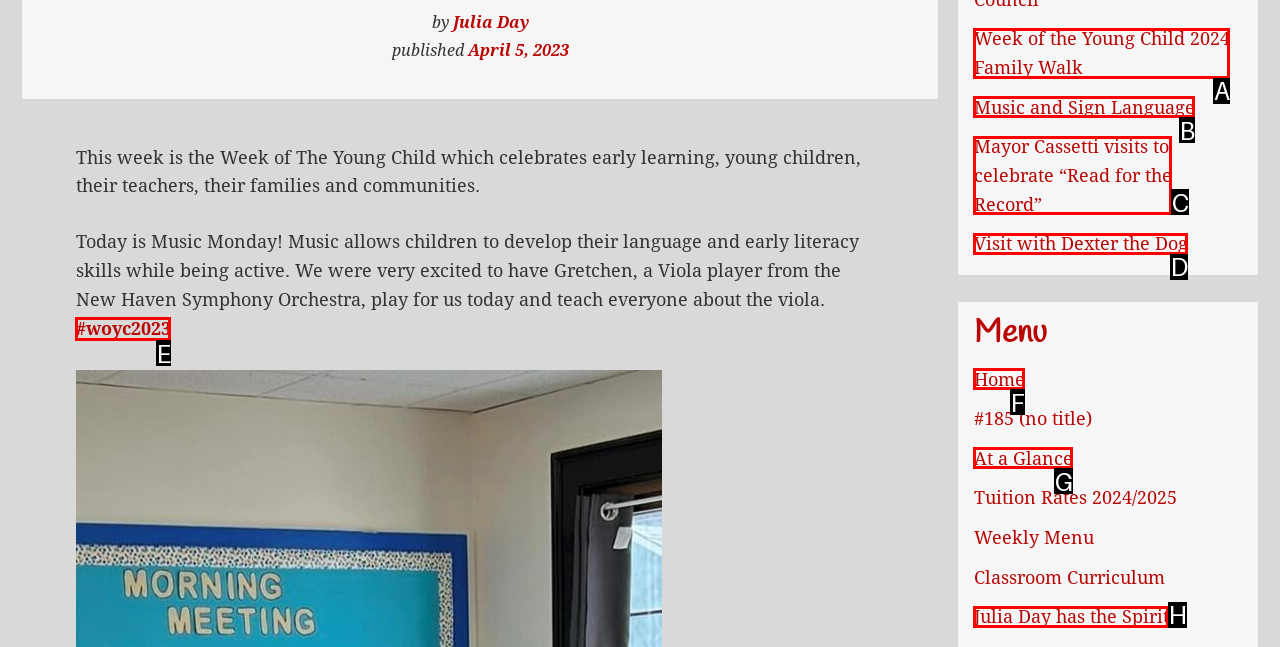Find the HTML element that corresponds to the description: Julia Day has the Spirit. Indicate your selection by the letter of the appropriate option.

H